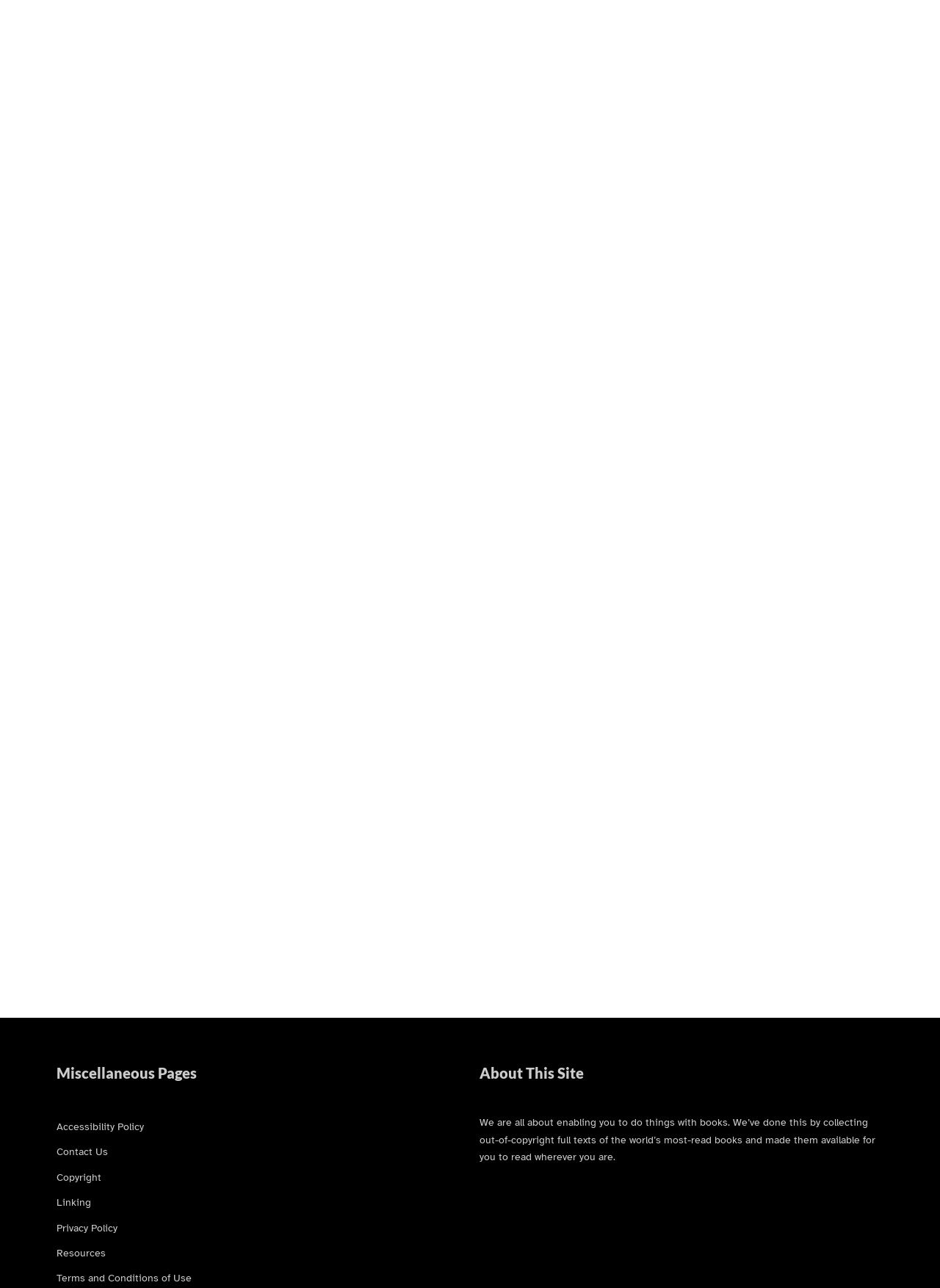How many pages are available for pagination?
Provide a detailed answer to the question using information from the image.

I counted the number of links in the 'pagination' navigation element, which are labeled as 'Page 1' to 'Page 16', indicating that there are 16 pages available for pagination.